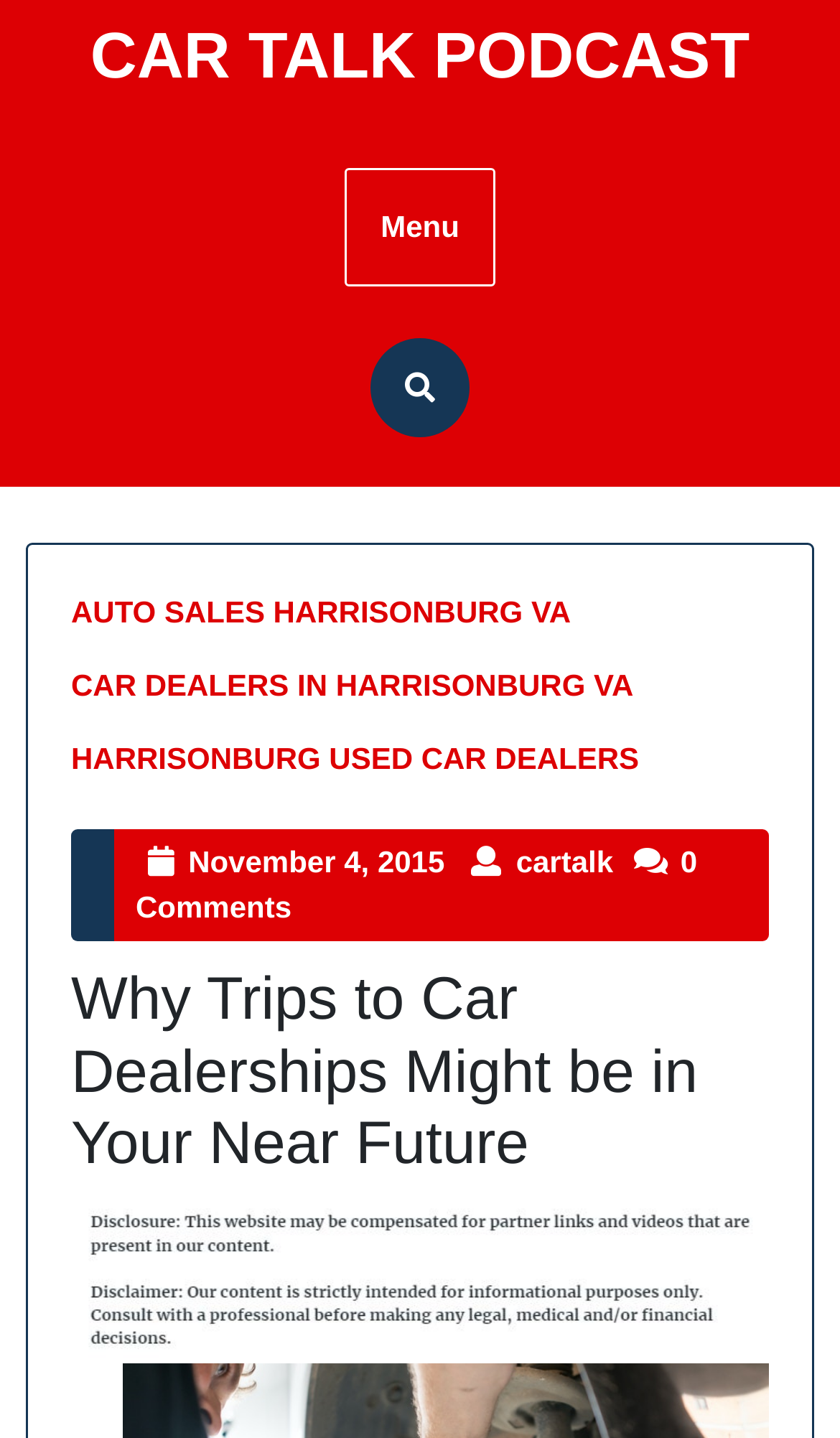Please give a succinct answer to the question in one word or phrase:
How many links are in the top menu?

3